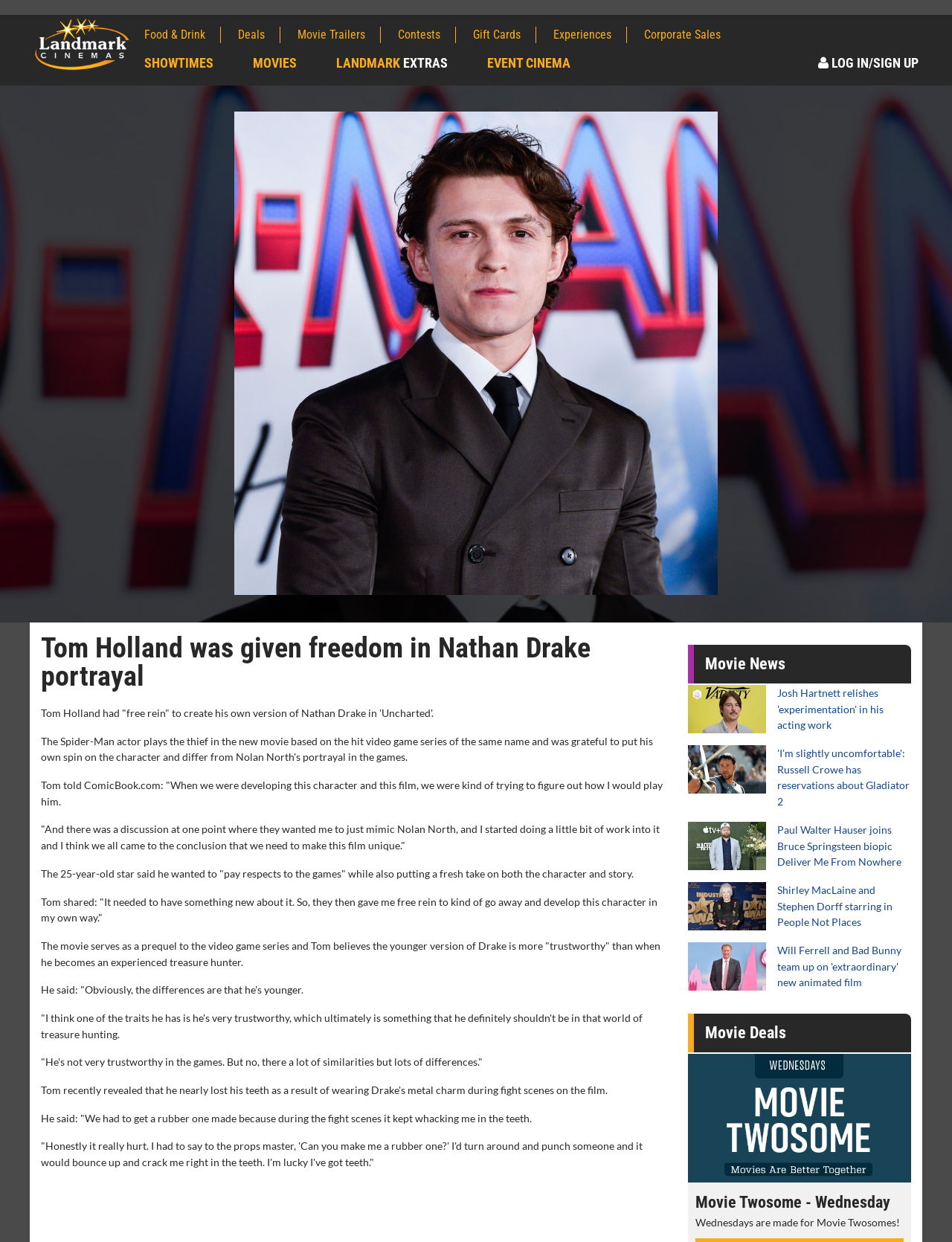Please identify the bounding box coordinates of the area that needs to be clicked to follow this instruction: "Check out 'Josh Hartnett relishes 'experimentation' in his acting work'".

[0.723, 0.551, 0.957, 0.59]